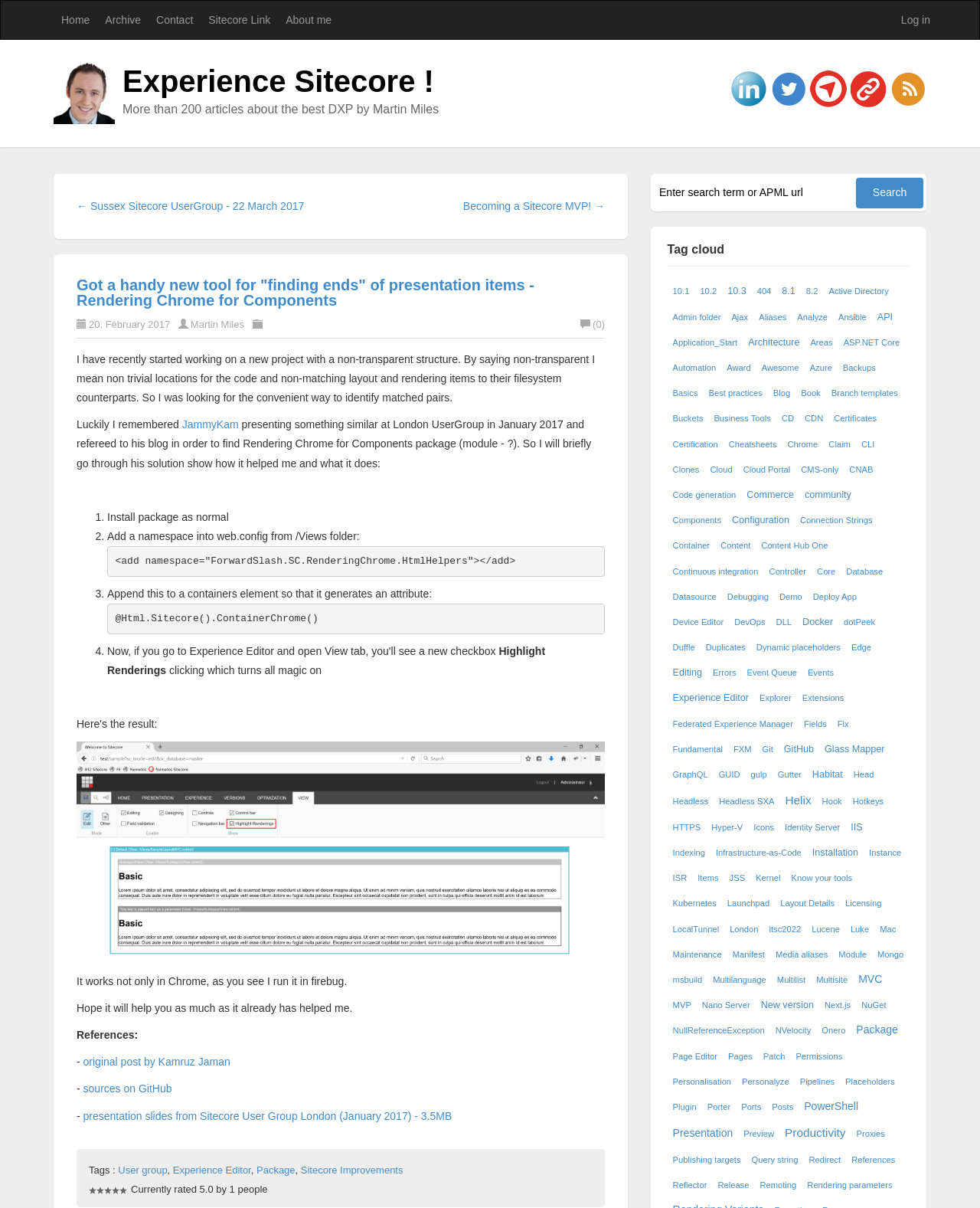What is the purpose of the textbox?
Please interpret the details in the image and answer the question thoroughly.

The purpose of the textbox is for searching, as indicated by the placeholder text 'Enter search term or APML url' and the search button next to it.